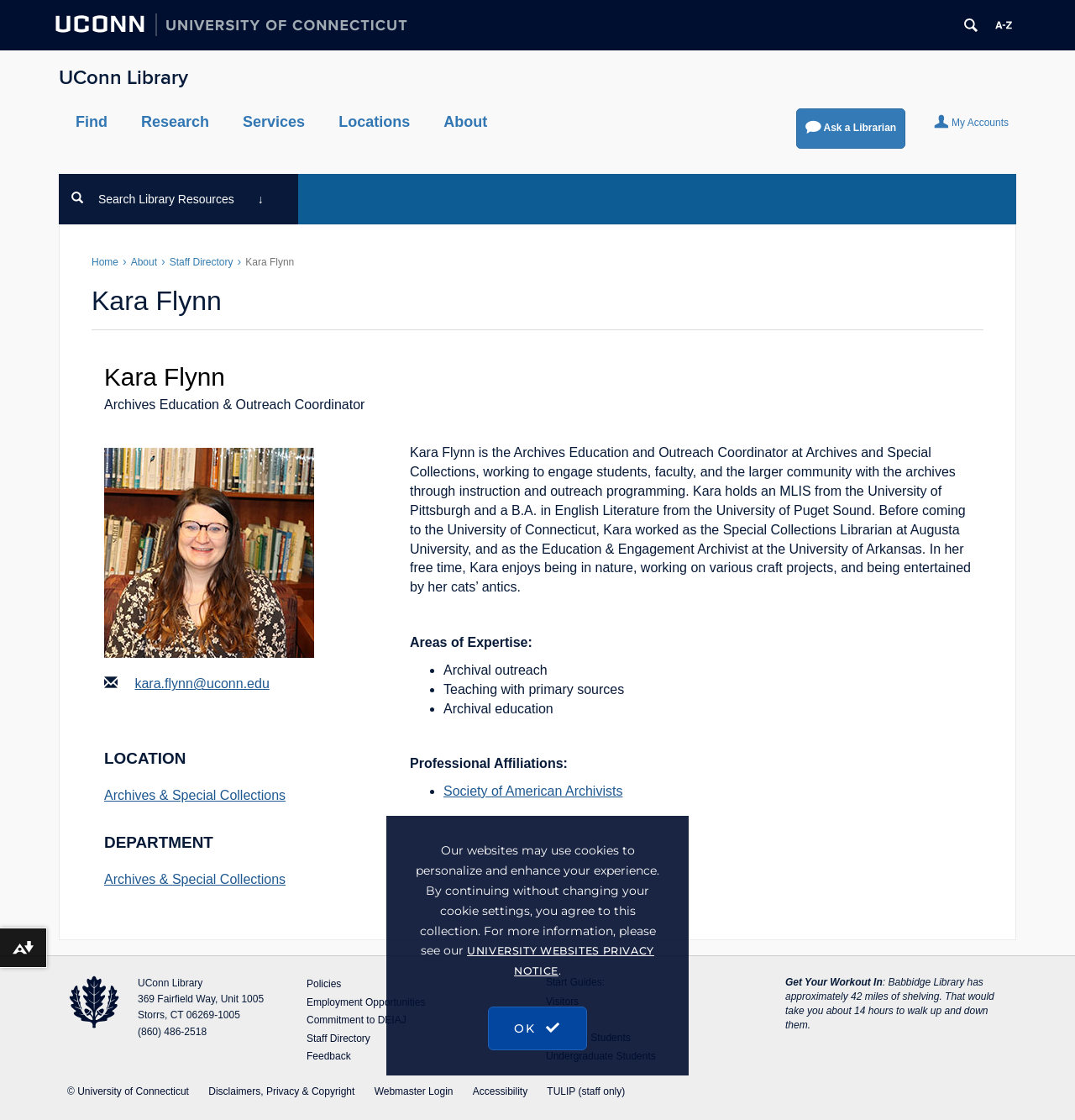Please identify the bounding box coordinates of the element's region that I should click in order to complete the following instruction: "Contact Kara Flynn via email". The bounding box coordinates consist of four float numbers between 0 and 1, i.e., [left, top, right, bottom].

[0.125, 0.604, 0.251, 0.617]